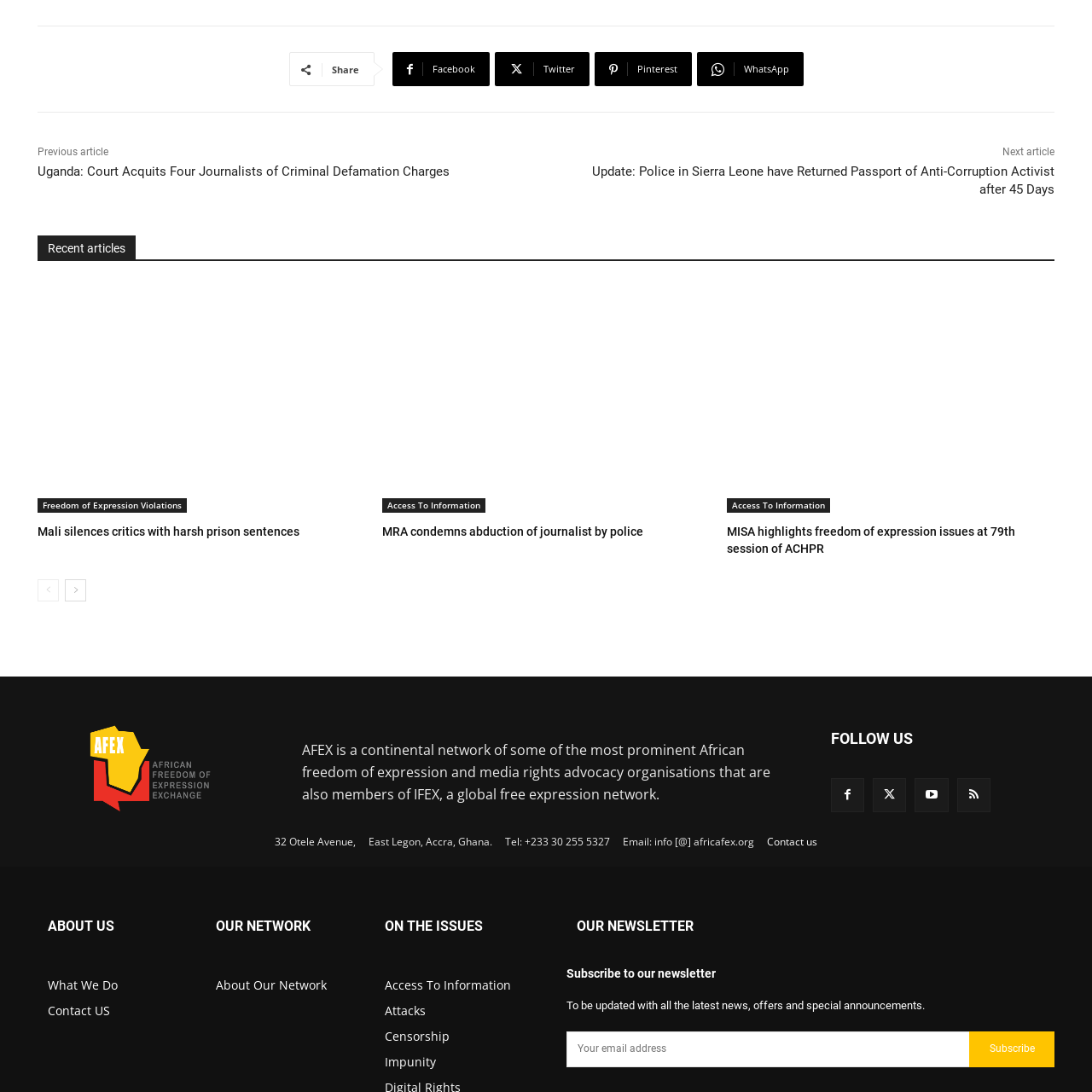What is the name of the organization?
Could you answer the question in a detailed manner, providing as much information as possible?

The name of the organization can be found in the static text element at the bottom of the webpage, which reads 'AFEX is a continental network of some of the most prominent African freedom of expression and media rights advocacy organisations...'.